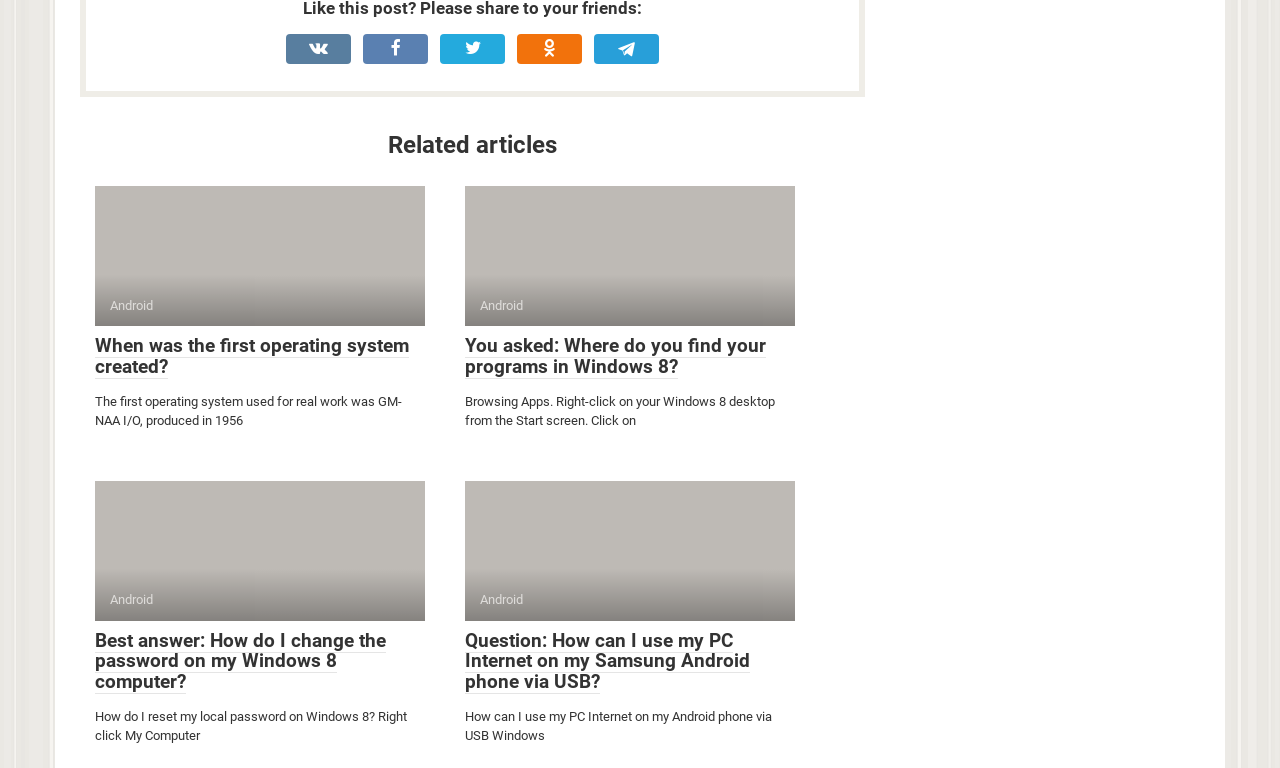Locate the bounding box coordinates of the segment that needs to be clicked to meet this instruction: "Click on 'Question: How can I use my PC Internet on my Samsung Android phone via USB?'".

[0.363, 0.818, 0.586, 0.904]